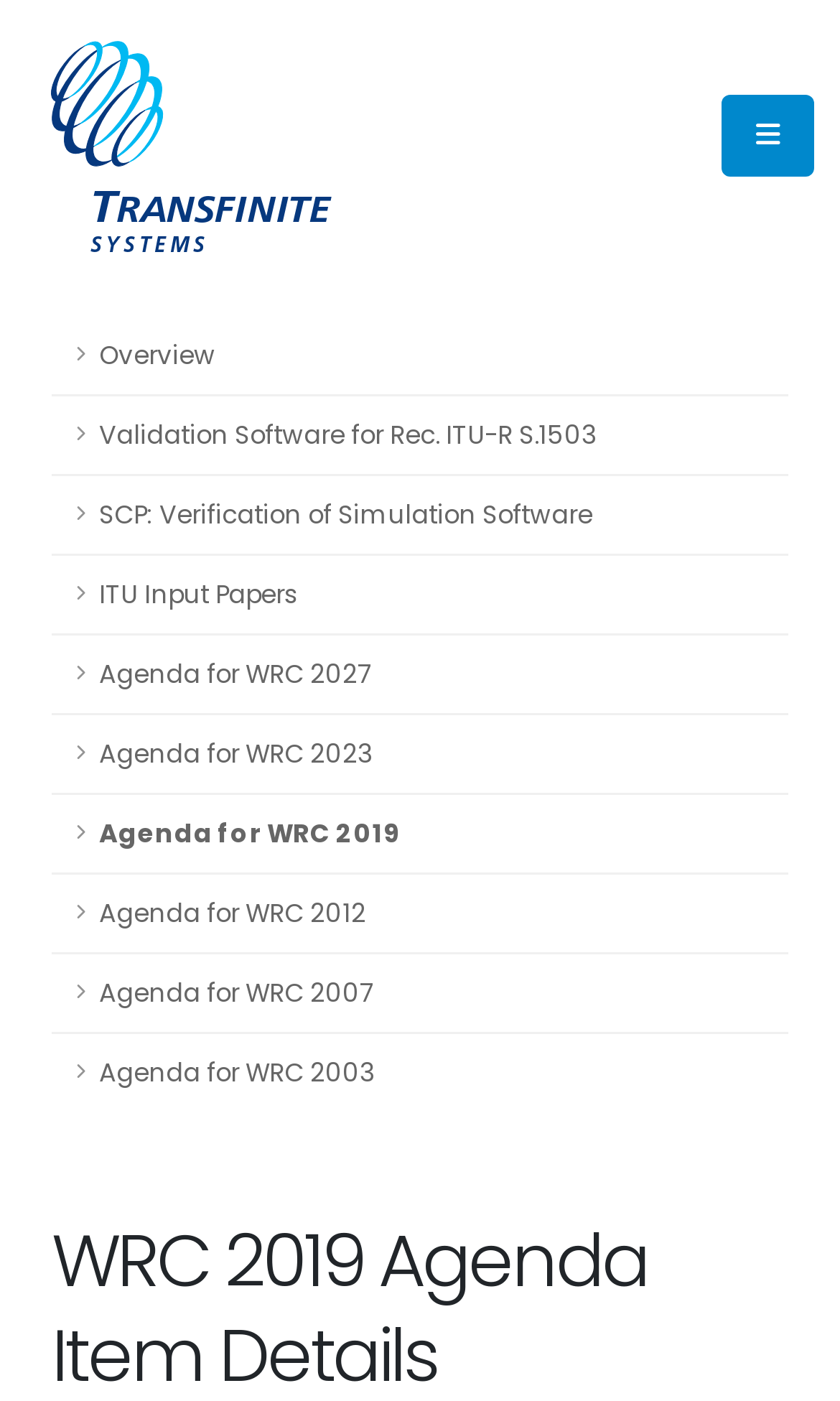Find the bounding box coordinates for the area that must be clicked to perform this action: "Click on the link 'Long Term Rentals West Jefferson, Nc'".

None